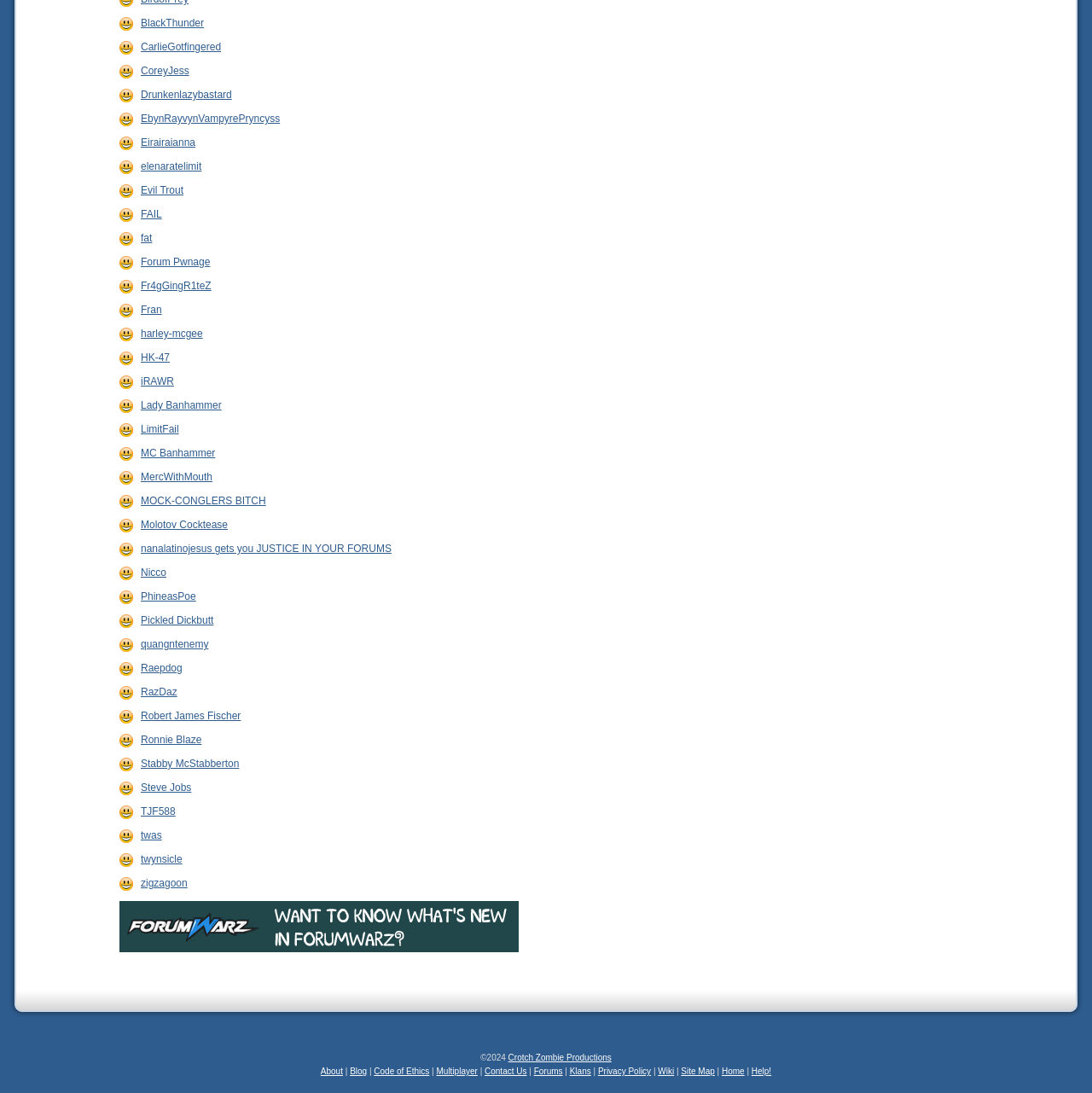Could you specify the bounding box coordinates for the clickable section to complete the following instruction: "Click the 'Mastodon' link"?

None